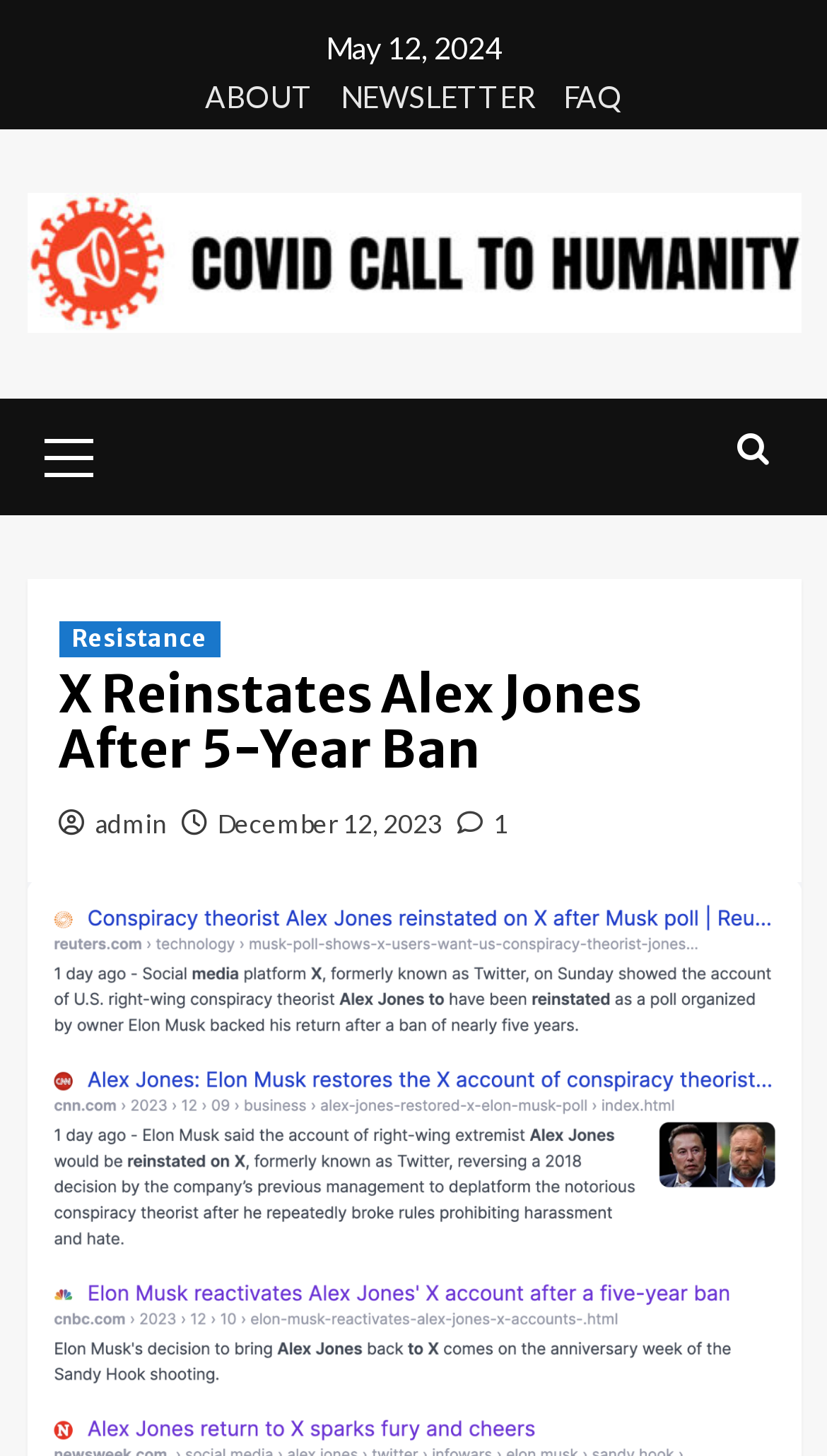Please specify the bounding box coordinates in the format (top-left x, top-left y, bottom-right x, bottom-right y), with all values as floating point numbers between 0 and 1. Identify the bounding box of the UI element described by: December 12, 2023

[0.263, 0.556, 0.535, 0.577]